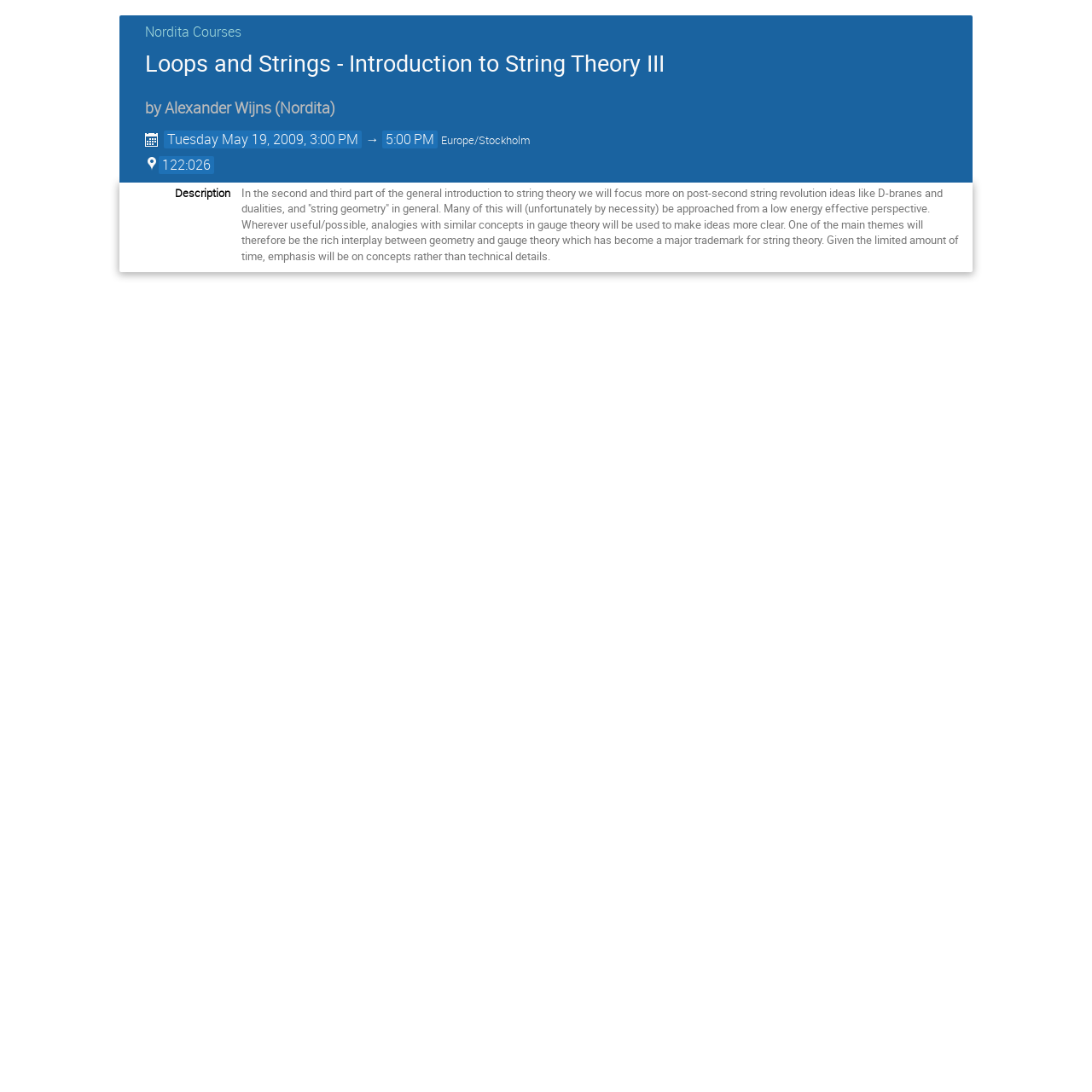What is the topic of the course?
Refer to the image and offer an in-depth and detailed answer to the question.

I inferred the answer by reading the description of the course which mentions 'string theory', 'D-branes', 'dualities', and 'string geometry', indicating that the course is about string theory.